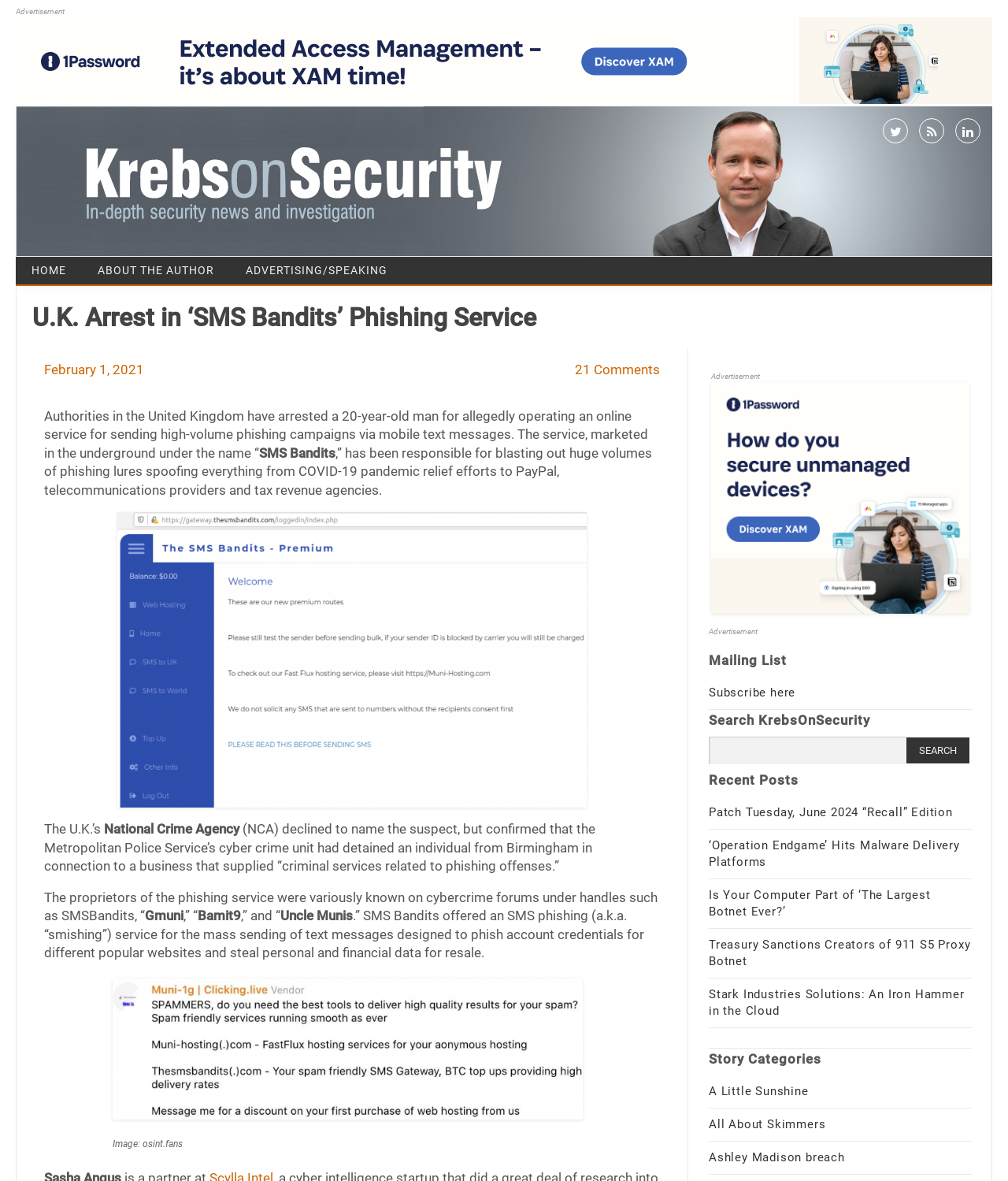Determine and generate the text content of the webpage's headline.

U.K. Arrest in ‘SMS Bandits’ Phishing Service